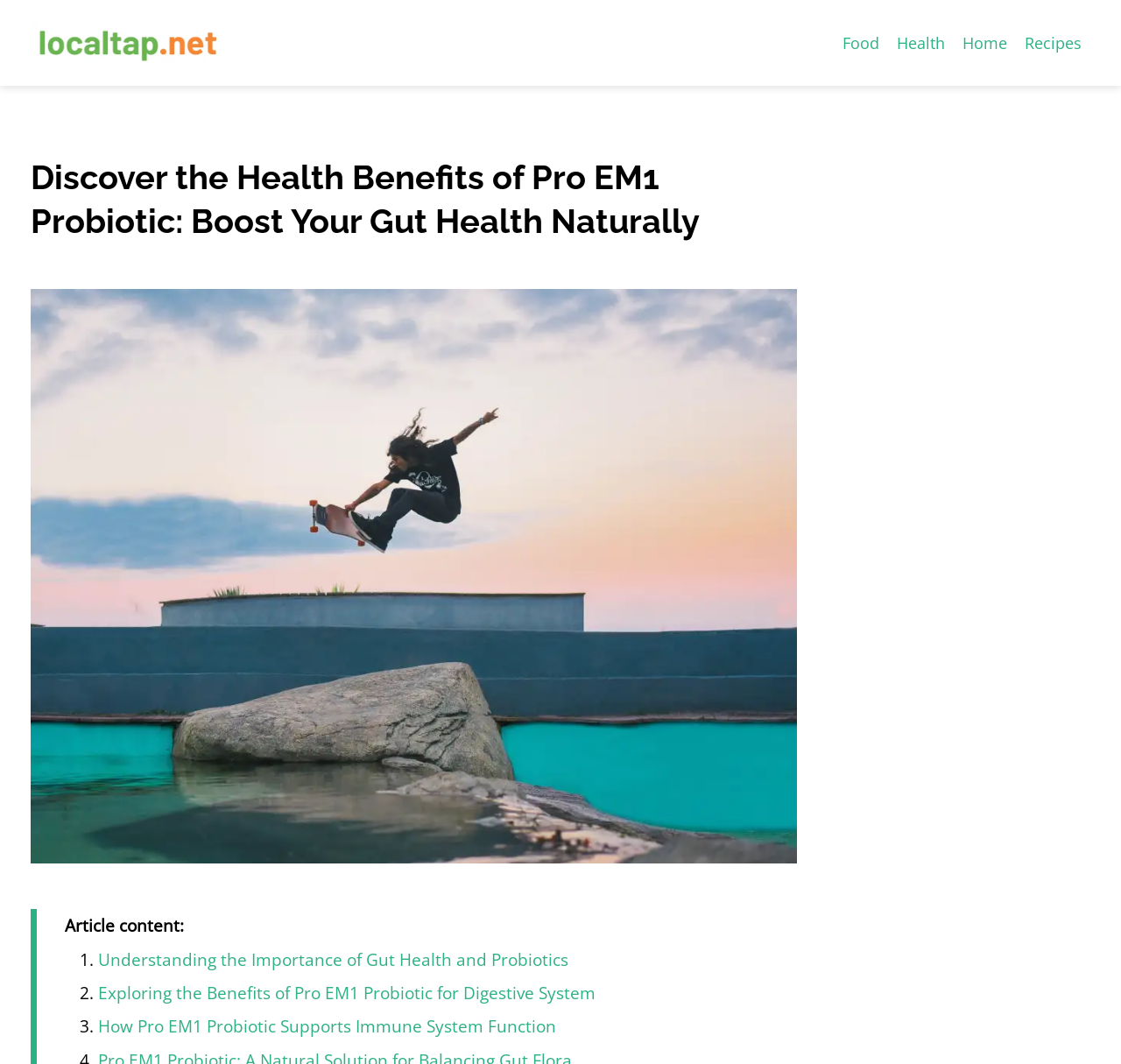Please identify the bounding box coordinates of the clickable region that I should interact with to perform the following instruction: "visit localtap.net". The coordinates should be expressed as four float numbers between 0 and 1, i.e., [left, top, right, bottom].

[0.027, 0.029, 0.34, 0.048]